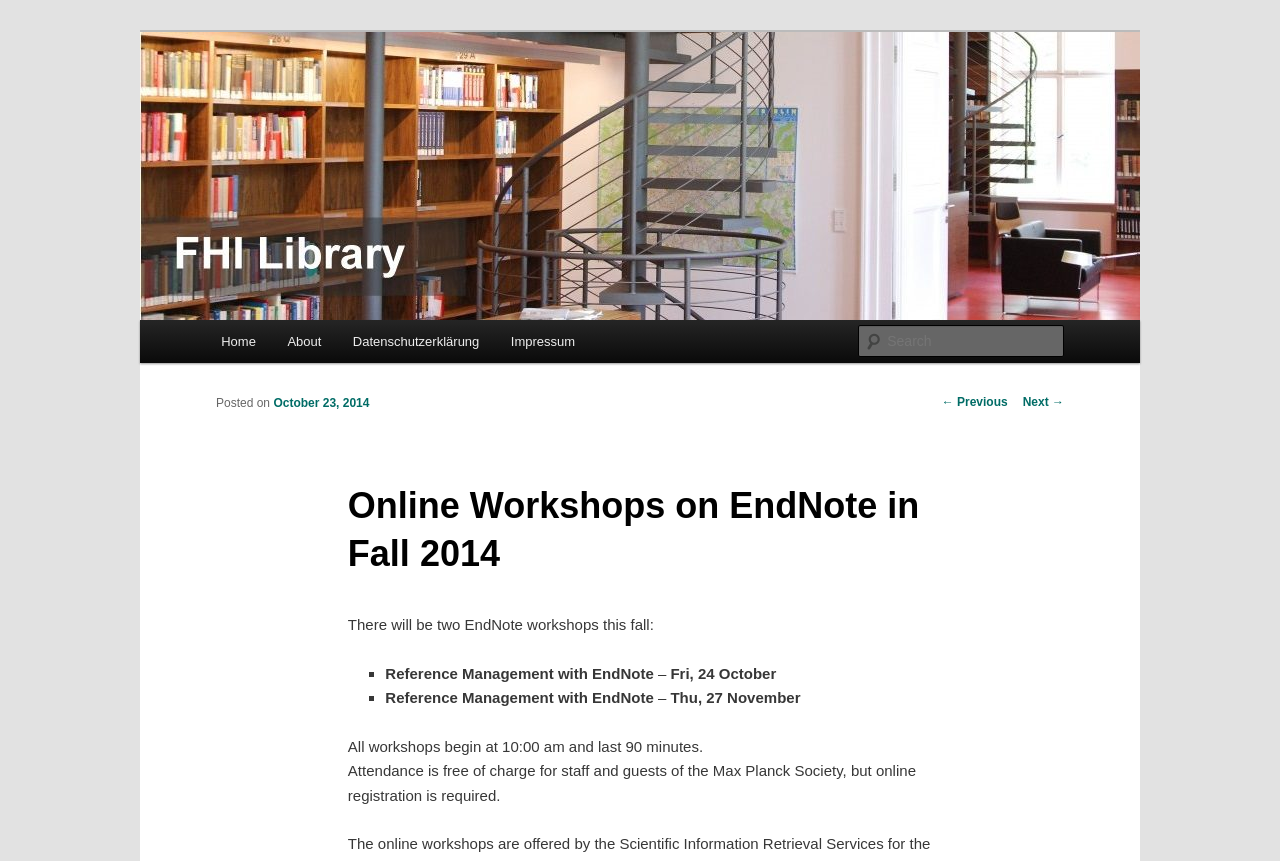Specify the bounding box coordinates of the area that needs to be clicked to achieve the following instruction: "Skip to primary content".

[0.169, 0.372, 0.317, 0.43]